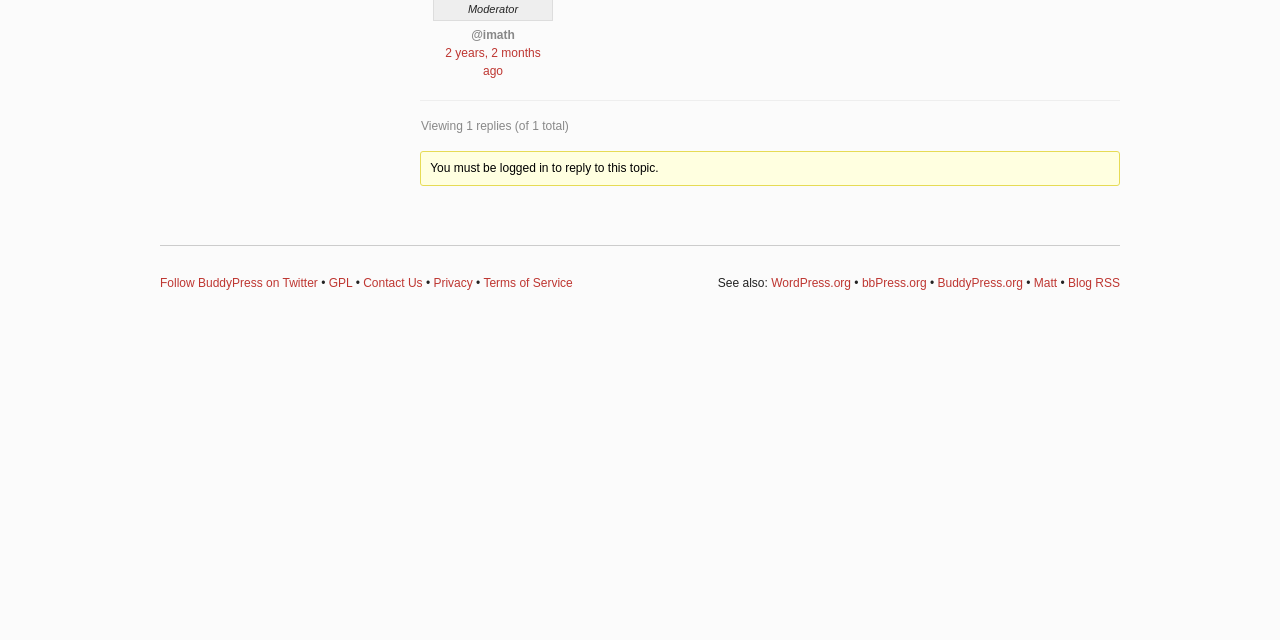Bounding box coordinates are specified in the format (top-left x, top-left y, bottom-right x, bottom-right y). All values are floating point numbers bounded between 0 and 1. Please provide the bounding box coordinate of the region this sentence describes: 2 years, 2 months ago

[0.348, 0.072, 0.422, 0.122]